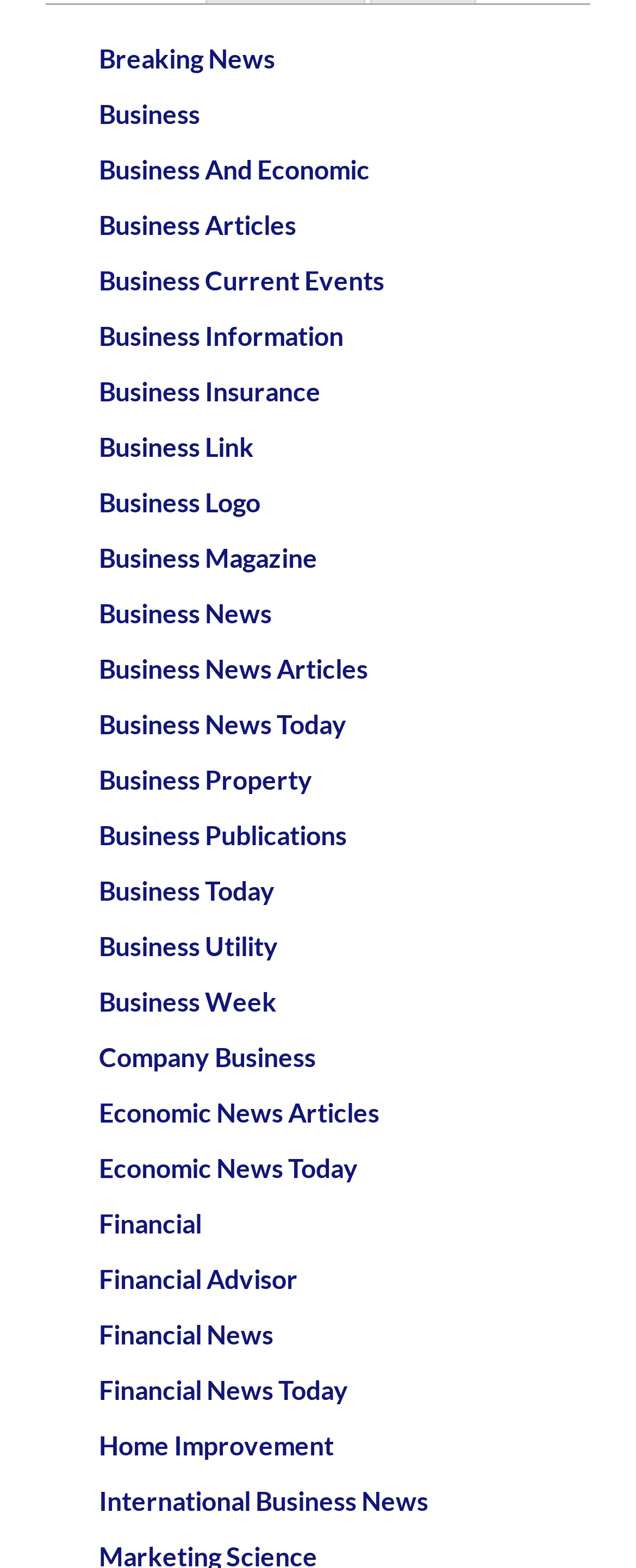How many business-related links are on the page?
Refer to the image and provide a one-word or short phrase answer.

21